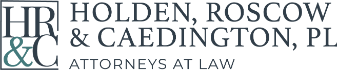Give a thorough caption for the picture.

The image features the logo of the law firm "Holden, Roscow & Caedington, PL." The design prominently displays the initials "HR&C" in a stylized format, complemented by the full name of the firm underneath, which reads "HOLDEN, ROSCOW & CAEDINGTON, PL." The text is accompanied by the phrase "ATTORNEYS AT LAW," indicating the firm's legal profession. The logo is presented in a professional and elegant font, reflecting the seriousness and credibility of the firm, aimed at providing legal services in estate planning and other related areas.